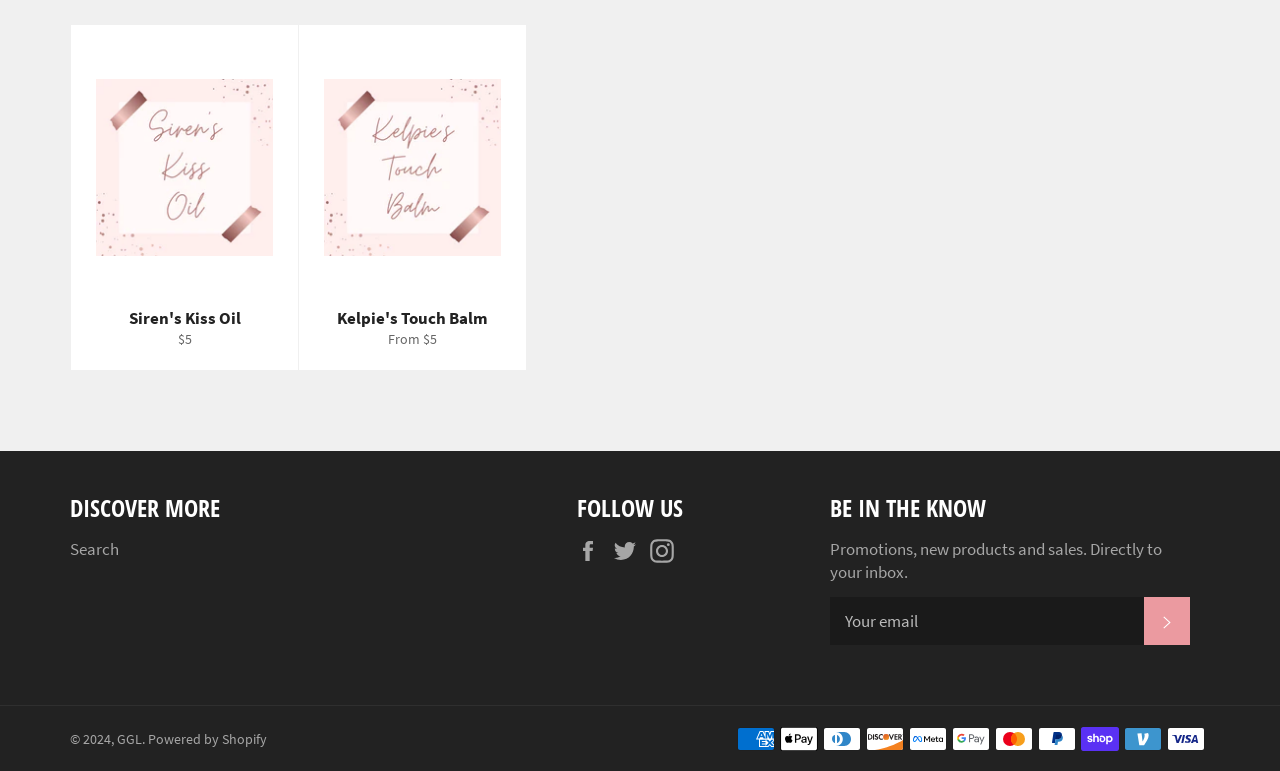Given the element description: "Instagram", predict the bounding box coordinates of the UI element it refers to, using four float numbers between 0 and 1, i.e., [left, top, right, bottom].

[0.508, 0.697, 0.534, 0.73]